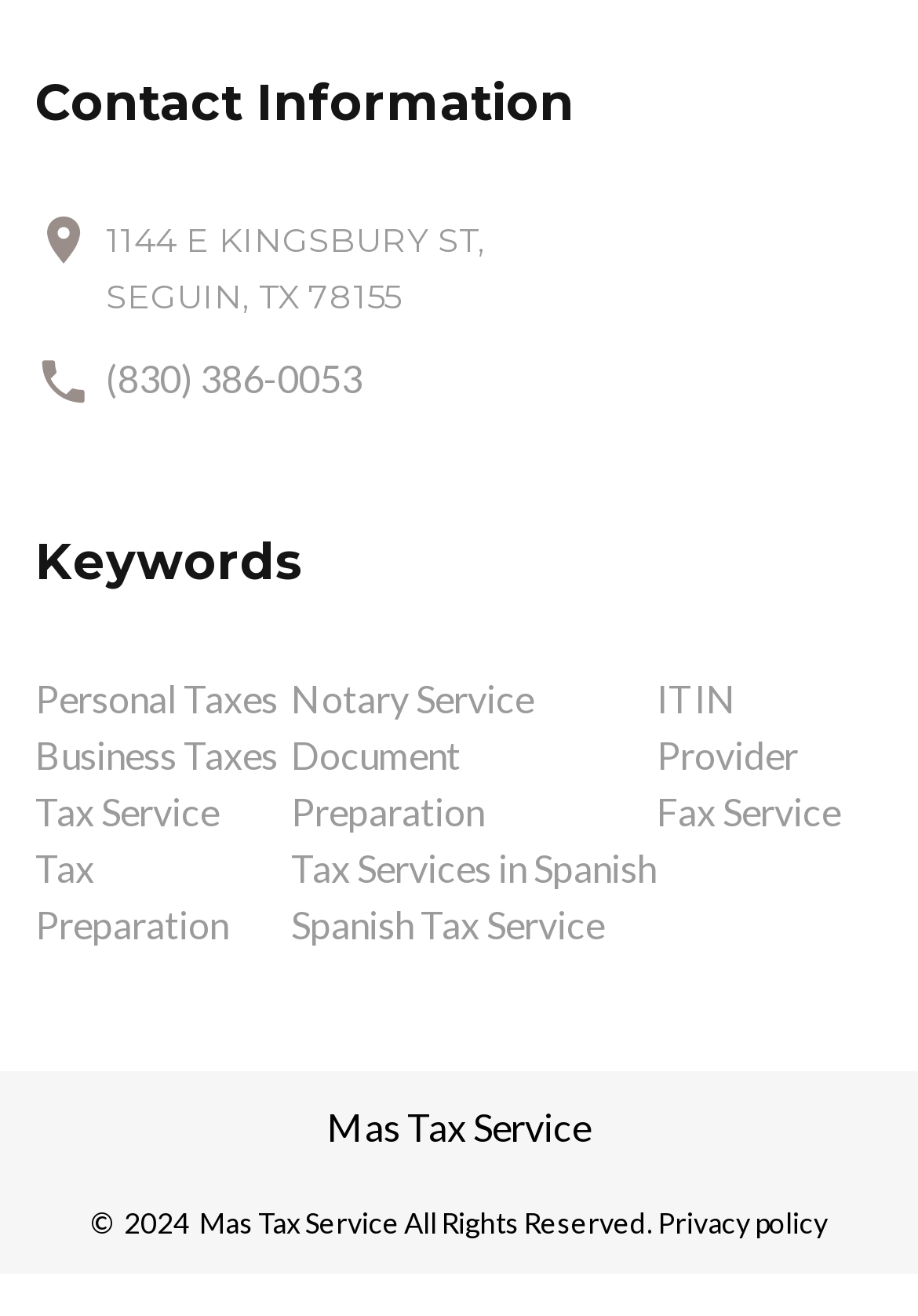Examine the image carefully and respond to the question with a detailed answer: 
What is the address of Mas Tax Service?

I found the address by looking at the link element with the text '1144 E KINGSBURY ST, SEGUIN, TX 78155' which is located at the top of the page under the 'Contact Information' heading.